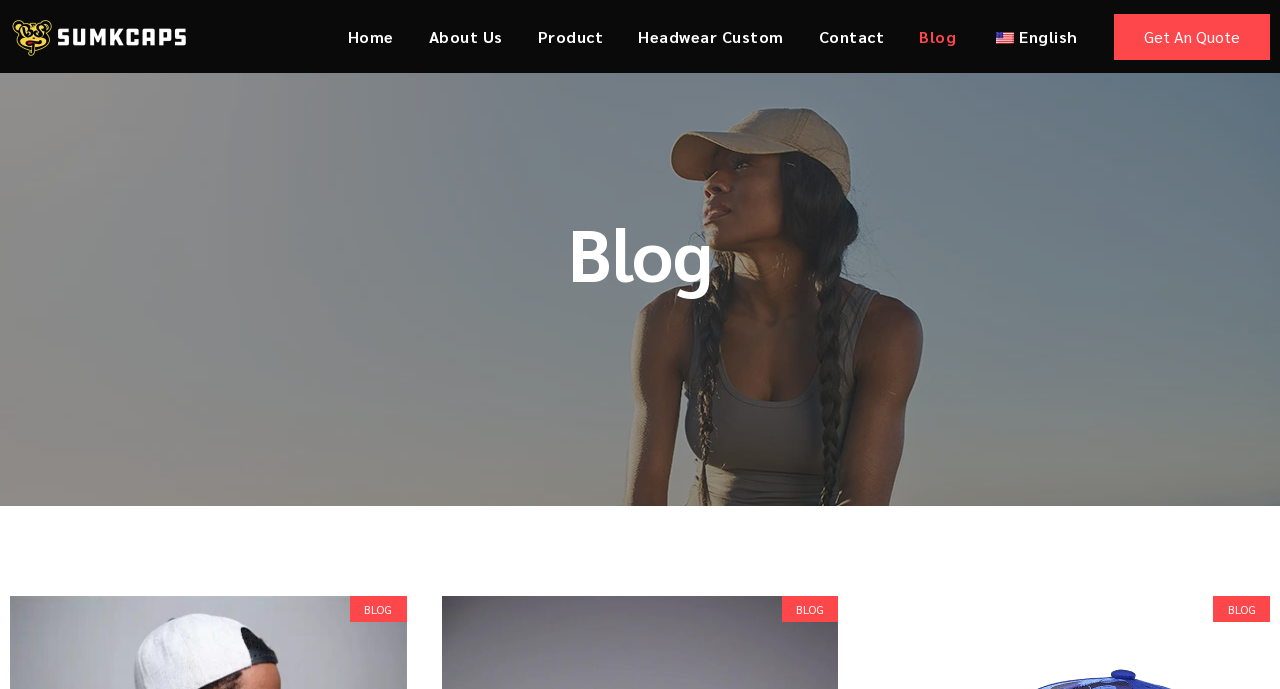Find the UI element described as: "alt="SUMKCAPS-LOGO" title="SUMKCAPS-LOGO"" and predict its bounding box coordinates. Ensure the coordinates are four float numbers between 0 and 1, [left, top, right, bottom].

[0.008, 0.017, 0.148, 0.089]